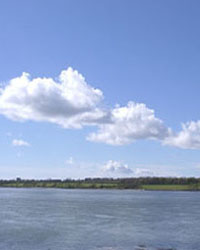Give a one-word or one-phrase response to the question: 
Who is credited with taking the photo?

D Perkins